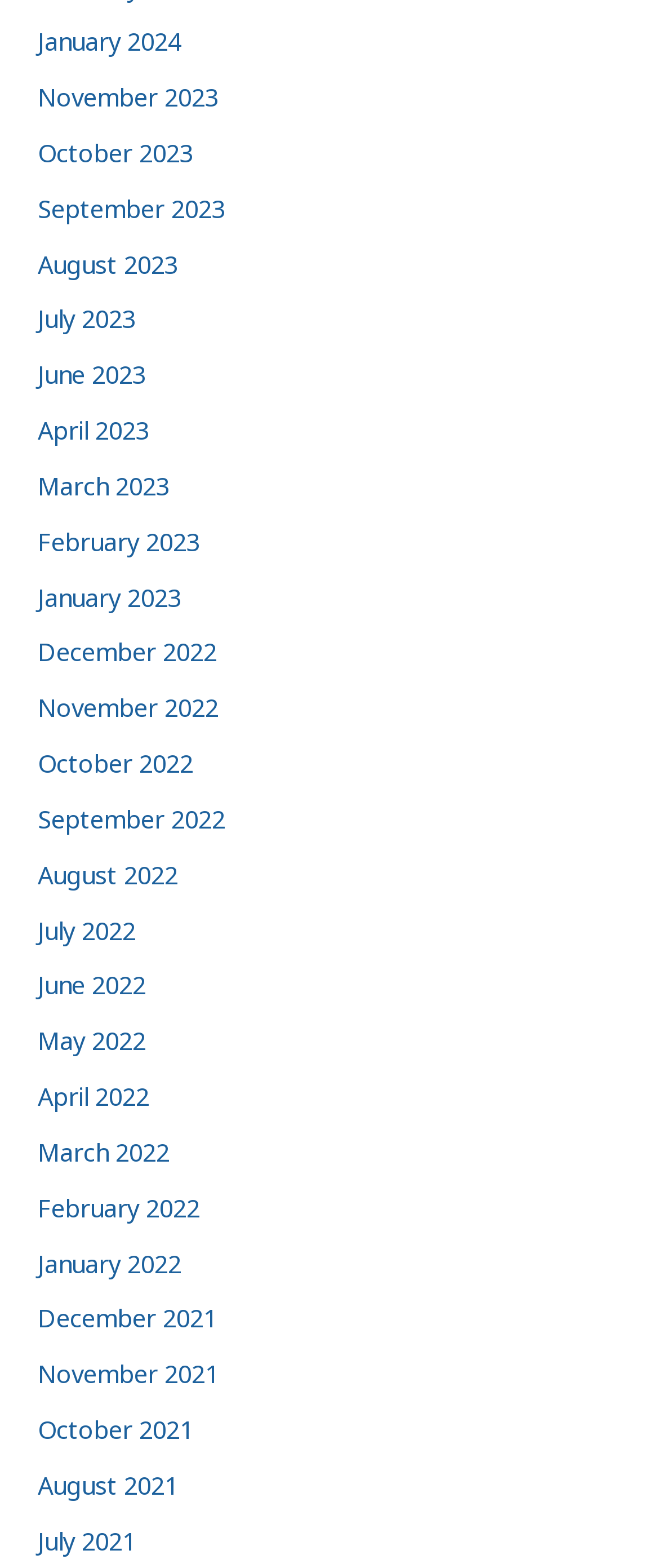Are the months listed in chronological order?
Using the information from the image, give a concise answer in one word or a short phrase.

Yes